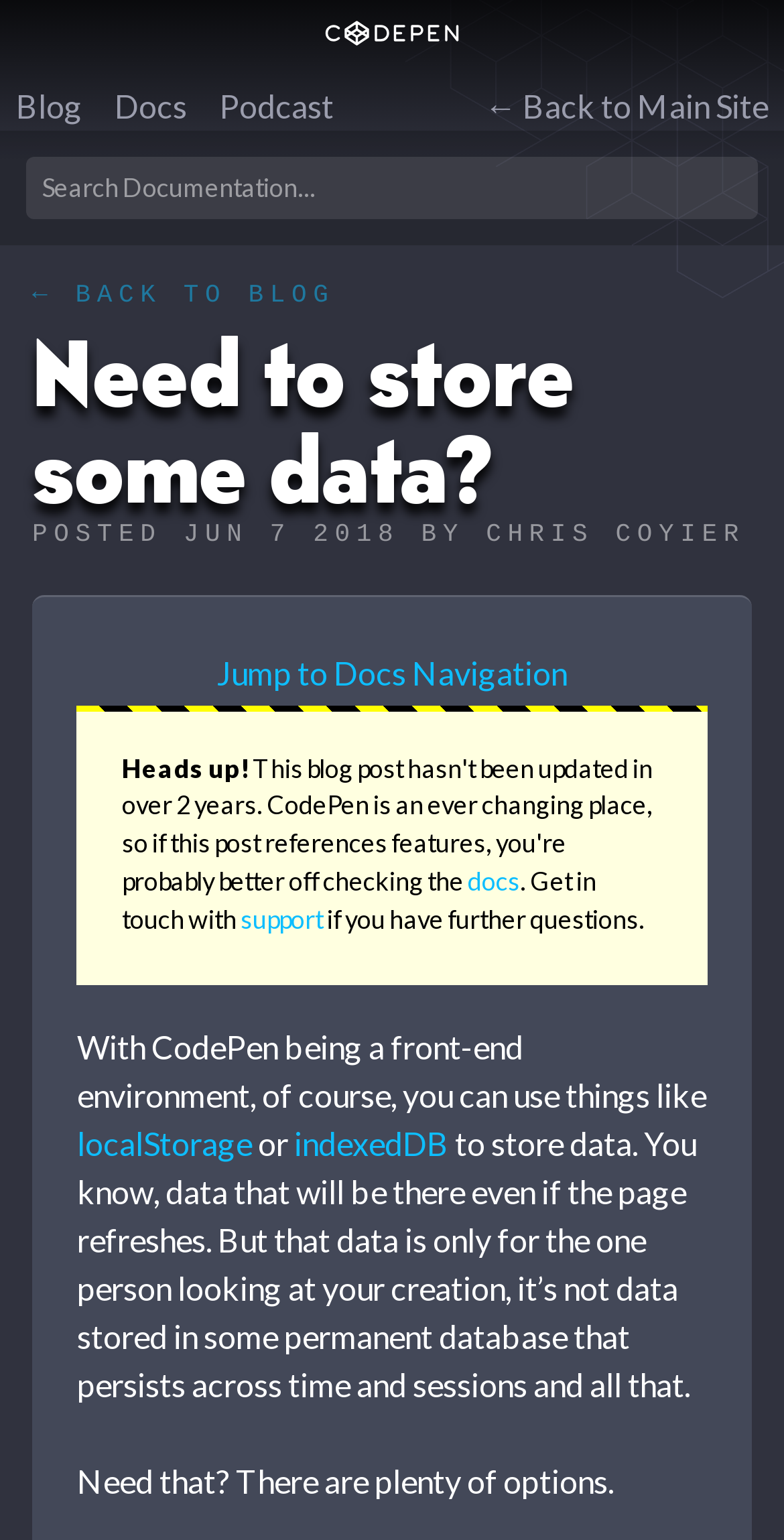Identify and provide the bounding box coordinates of the UI element described: "CodePen". The coordinates should be formatted as [left, top, right, bottom], with each number being a float between 0 and 1.

[0.385, 0.0, 0.615, 0.042]